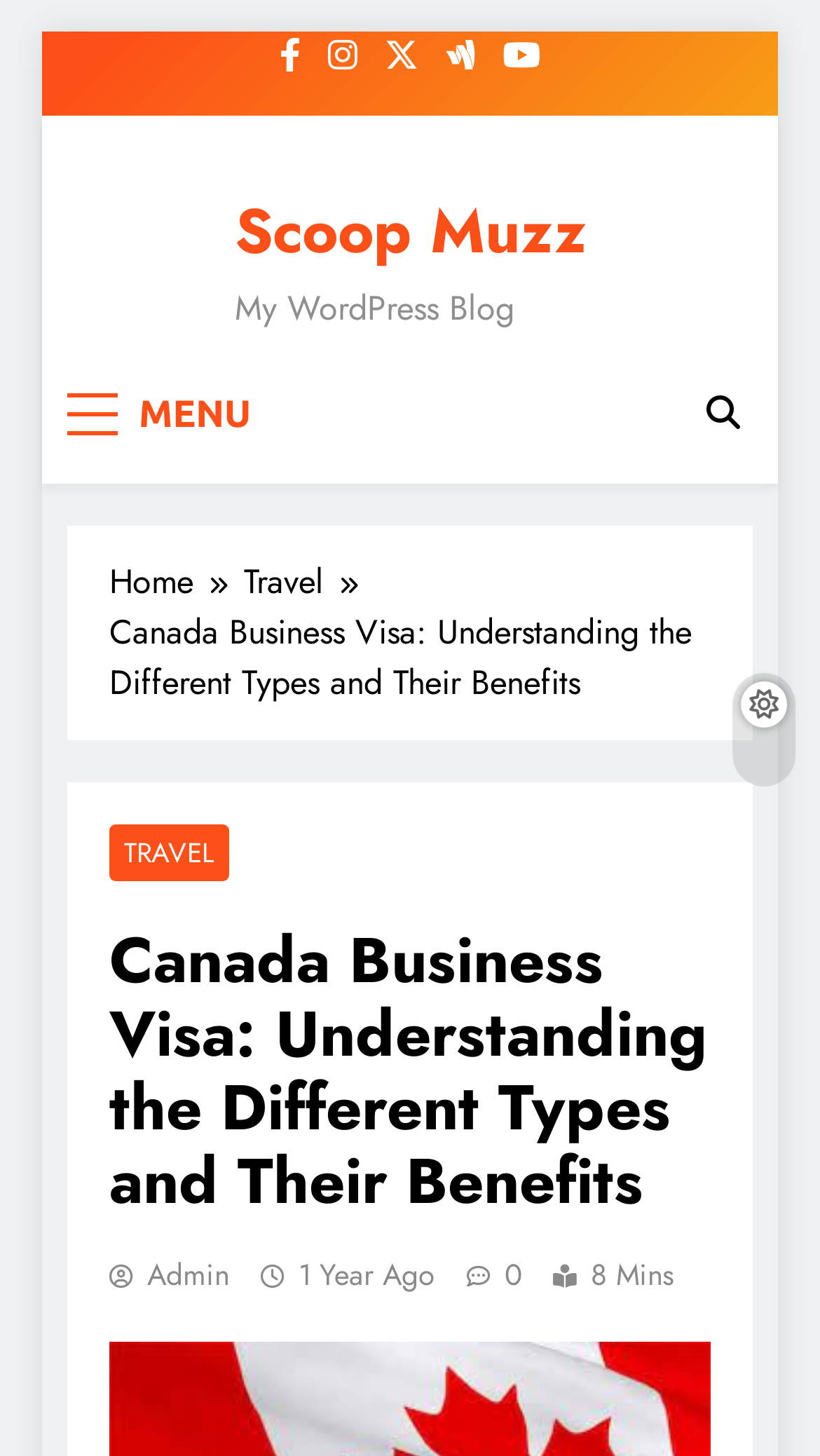What is the icon next to the 'MENU' button?
Please give a detailed answer to the question using the information shown in the image.

I found the answer by looking at the button element with the bounding box coordinates [0.862, 0.271, 0.903, 0.296], which contains the icon ''.